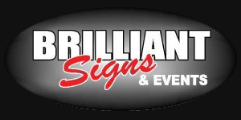Provide a short answer to the following question with just one word or phrase: What is the shape of the graphic that holds the logo?

Oval